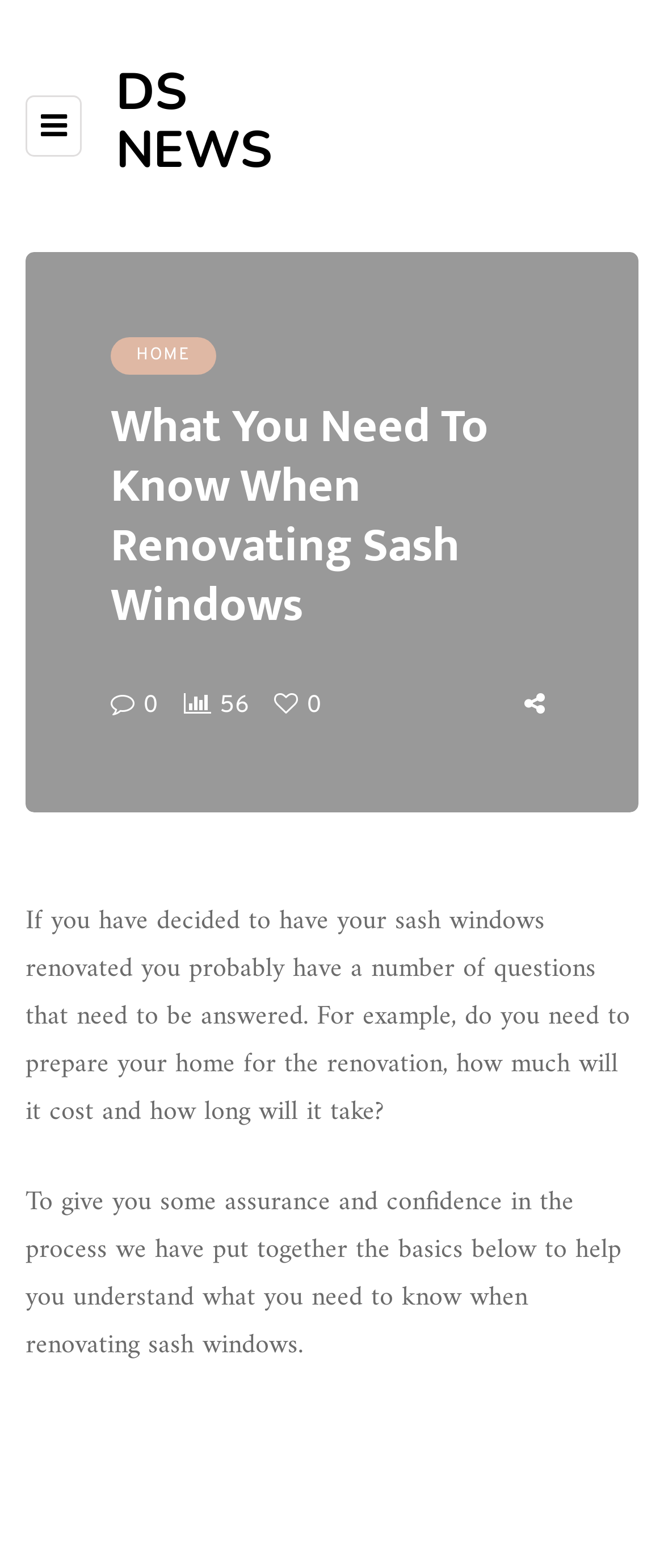Based on the visual content of the image, answer the question thoroughly: What is the tone of the webpage?

The tone of the webpage is informative, as it seeks to provide assurance and confidence to individuals who are planning to renovate their sash windows by offering guidance and answers to their questions.